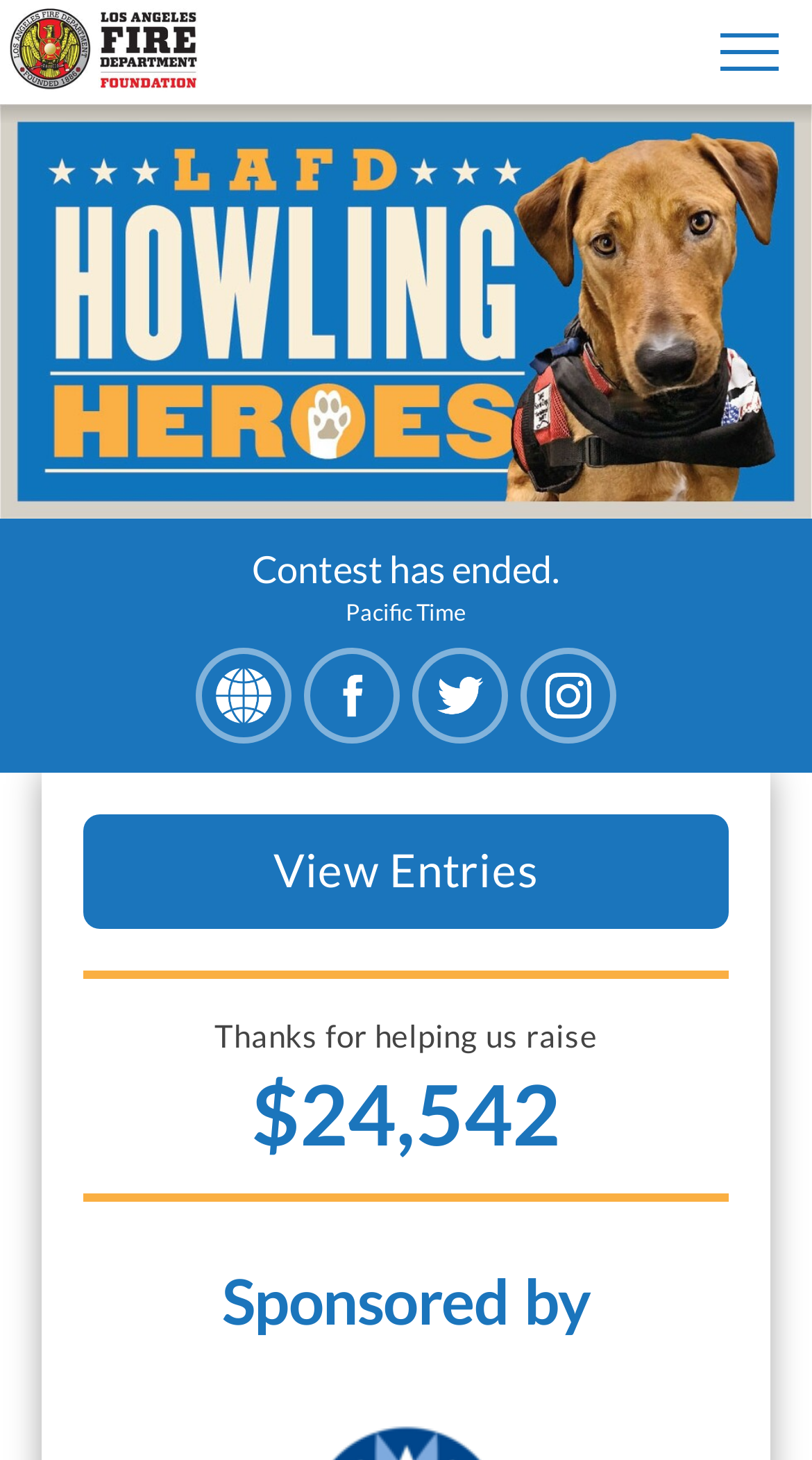Please provide a detailed answer to the question below based on the screenshot: 
How many entries can be viewed?

The webpage provides a link to 'View Entries' but does not specify the number of entries that can be viewed. Therefore, it is unknown how many entries can be viewed.